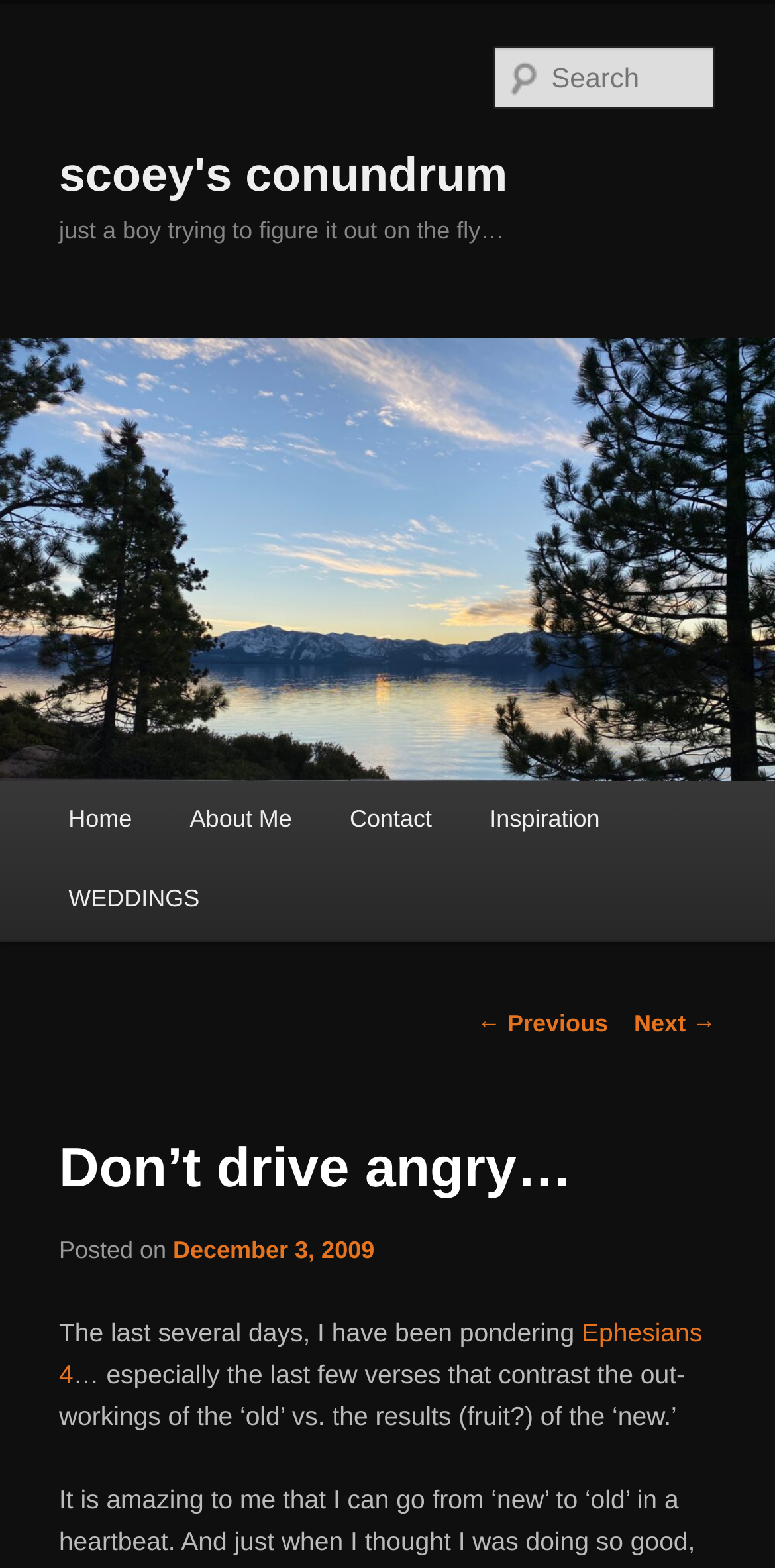Please find and report the bounding box coordinates of the element to click in order to perform the following action: "read the post about Ephesians 4". The coordinates should be expressed as four float numbers between 0 and 1, in the format [left, top, right, bottom].

[0.076, 0.84, 0.906, 0.886]